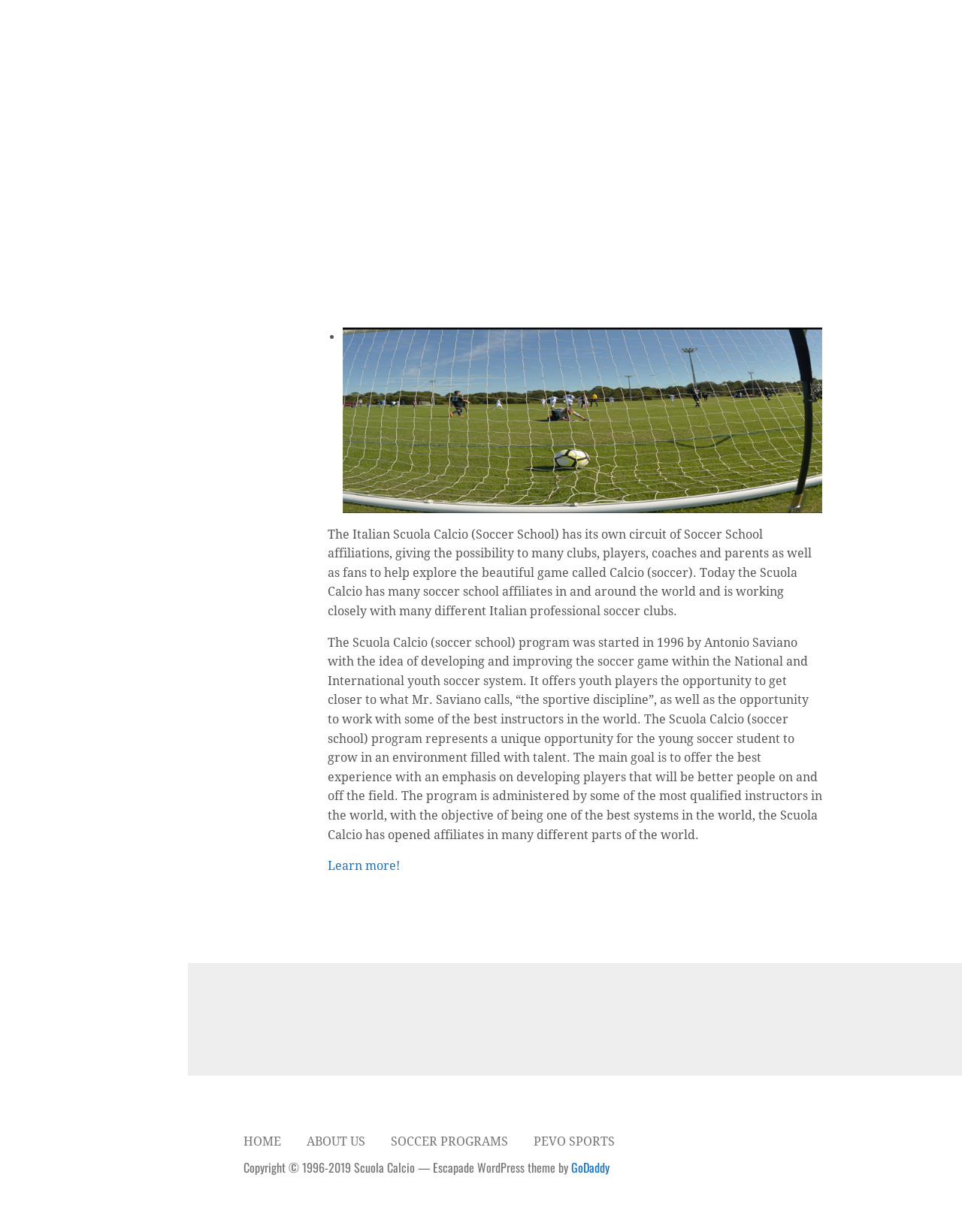Identify the bounding box coordinates for the UI element described by the following text: "Soccer Programs". Provide the coordinates as four float numbers between 0 and 1, in the format [left, top, right, bottom].

[0.406, 0.921, 0.528, 0.932]